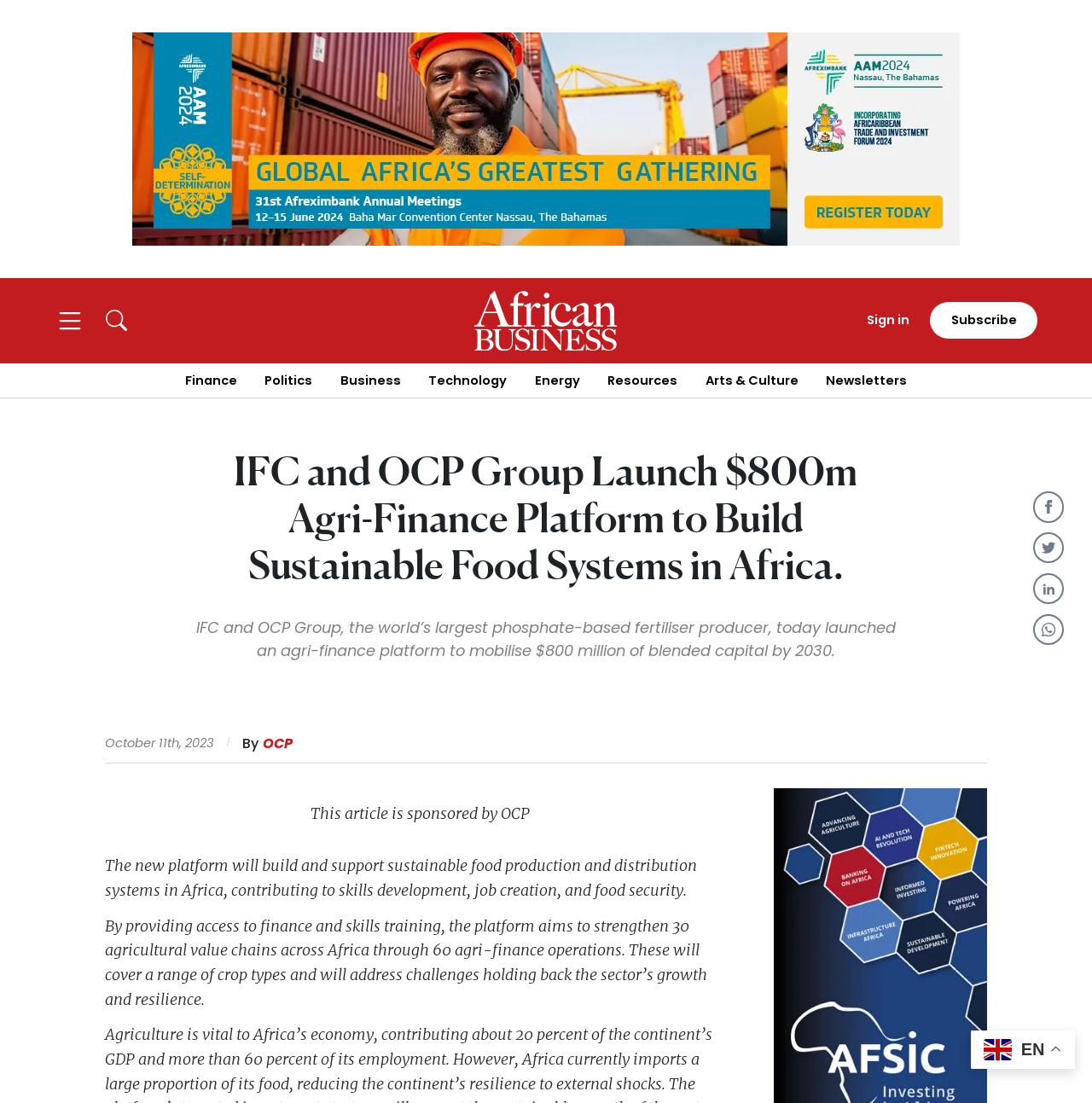Pinpoint the bounding box coordinates of the area that should be clicked to complete the following instruction: "Click on the 'Subscribe for full access' link". The coordinates must be given as four float numbers between 0 and 1, i.e., [left, top, right, bottom].

[0.0, 0.047, 0.254, 0.09]